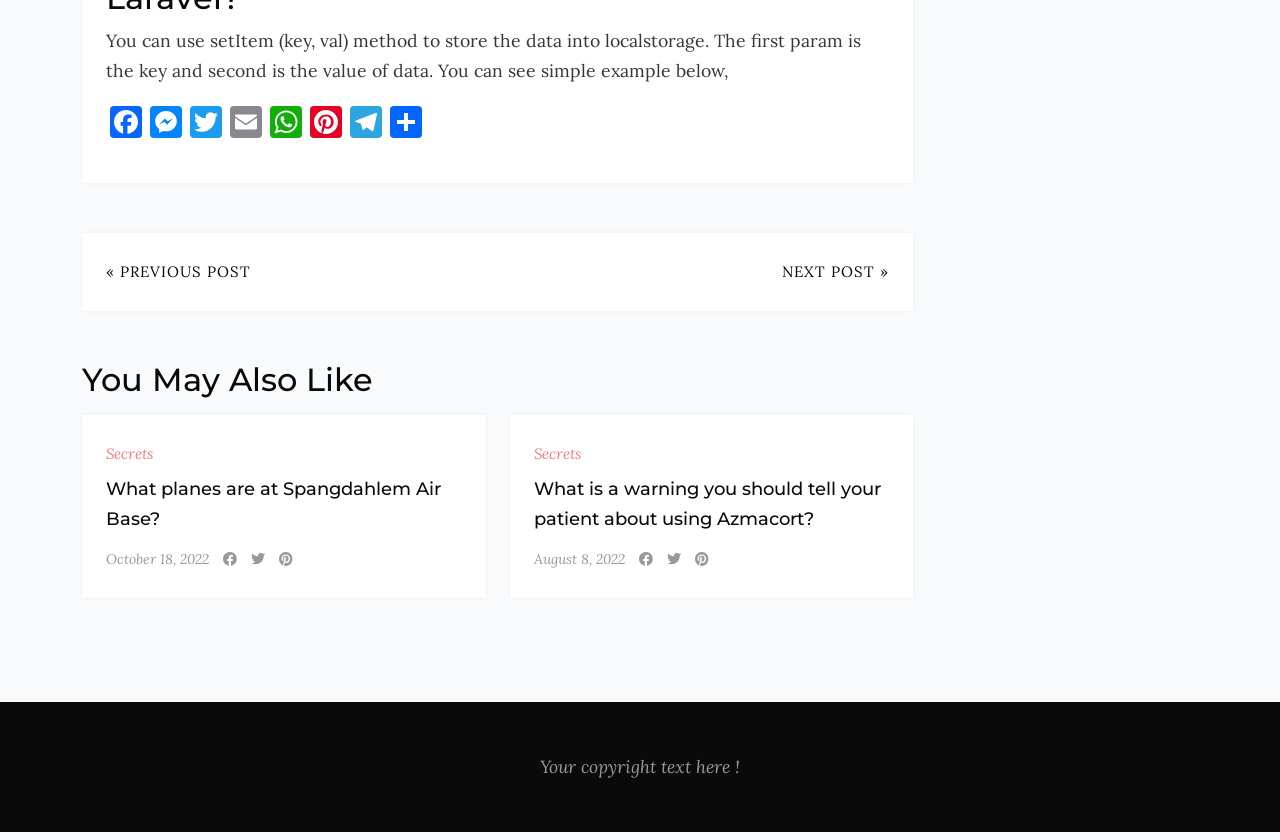Find the bounding box coordinates for the HTML element specified by: "Next Post »".

[0.611, 0.306, 0.695, 0.341]